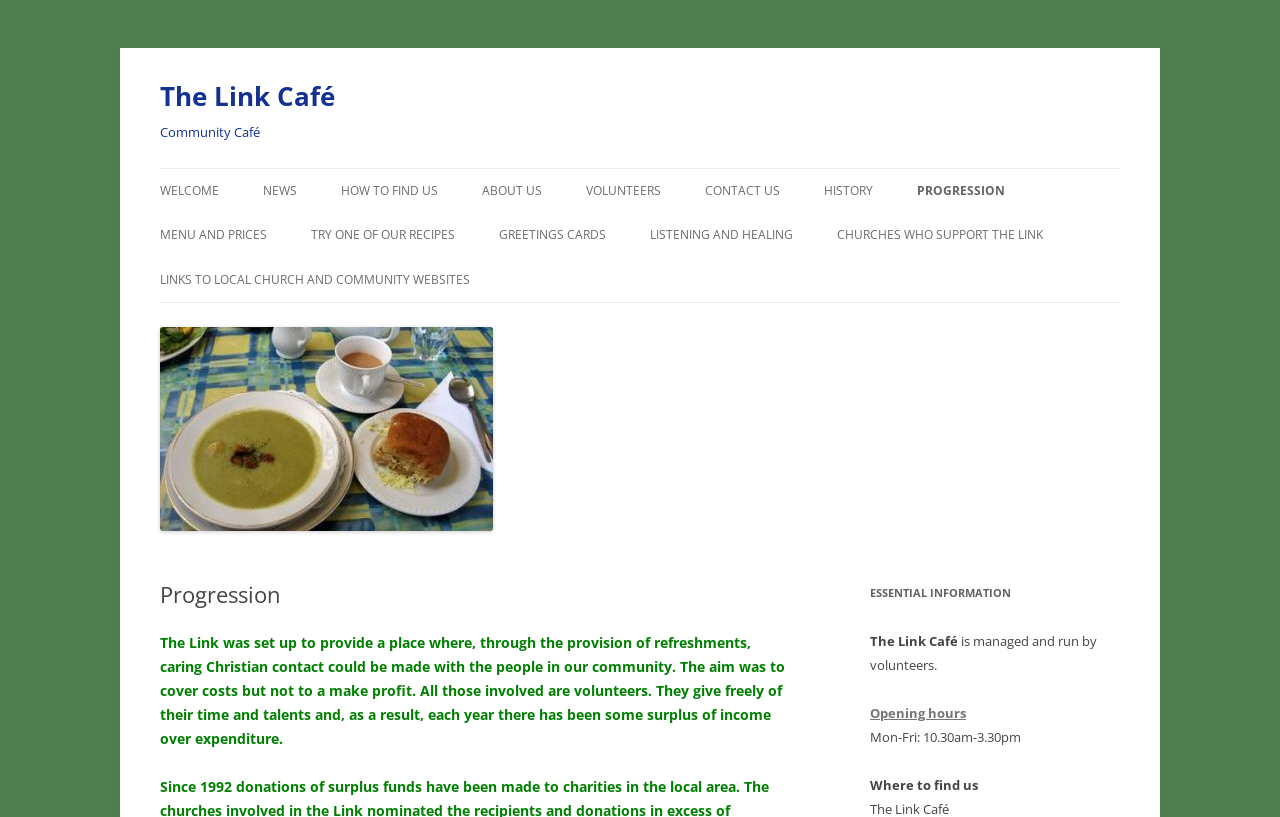Utilize the details in the image to thoroughly answer the following question: How many links are there in the main menu?

The main menu is located at the top of the webpage, and it contains links such as 'WELCOME', 'NEWS', 'HOW TO FIND US', 'ABOUT US', 'VOLUNTEERS', 'CONTACT US', 'HISTORY', 'PROGRESSION', and 'MENU AND PRICES'. By counting these links, we can determine that there are 9 links in the main menu.